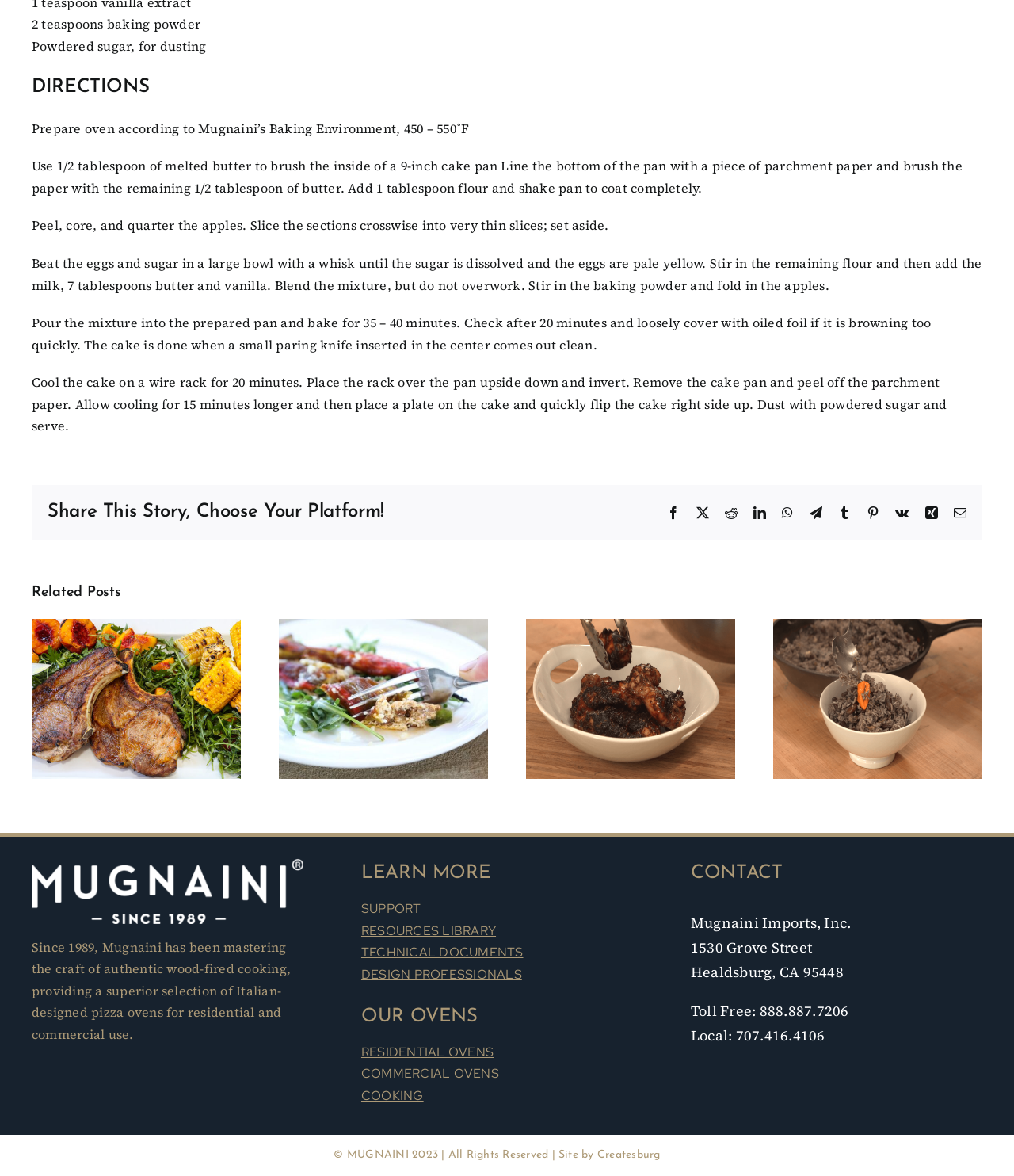Examine the image and give a thorough answer to the following question:
What is the purpose of the Mugnaini's Baking Environment?

Based on the instructions provided in the 'DIRECTIONS' section, it appears that the Mugnaini's Baking Environment is used for baking, specifically for preparing the oven to a certain temperature.